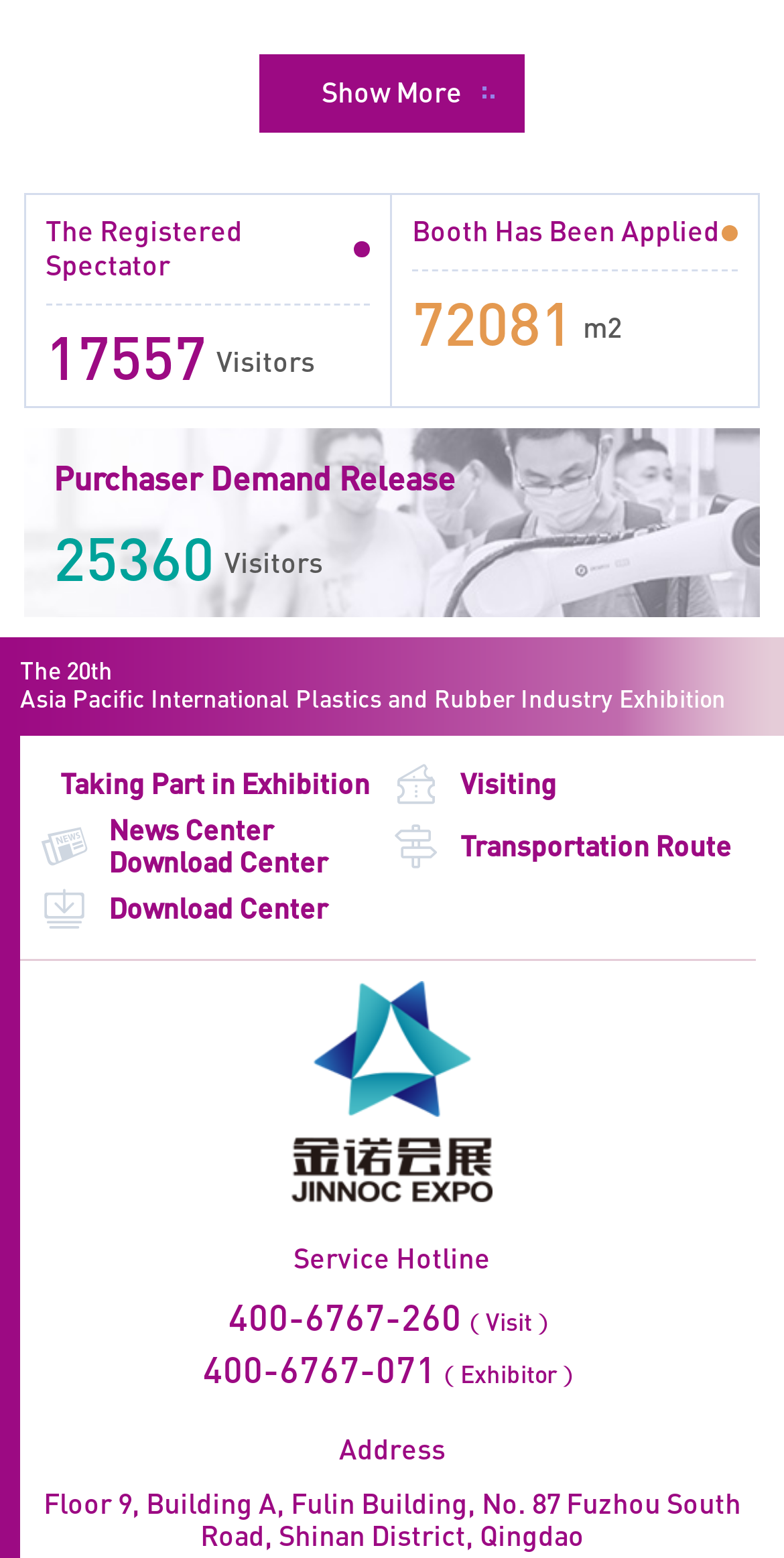How many links are there on the webpage?
Identify the answer in the screenshot and reply with a single word or phrase.

9